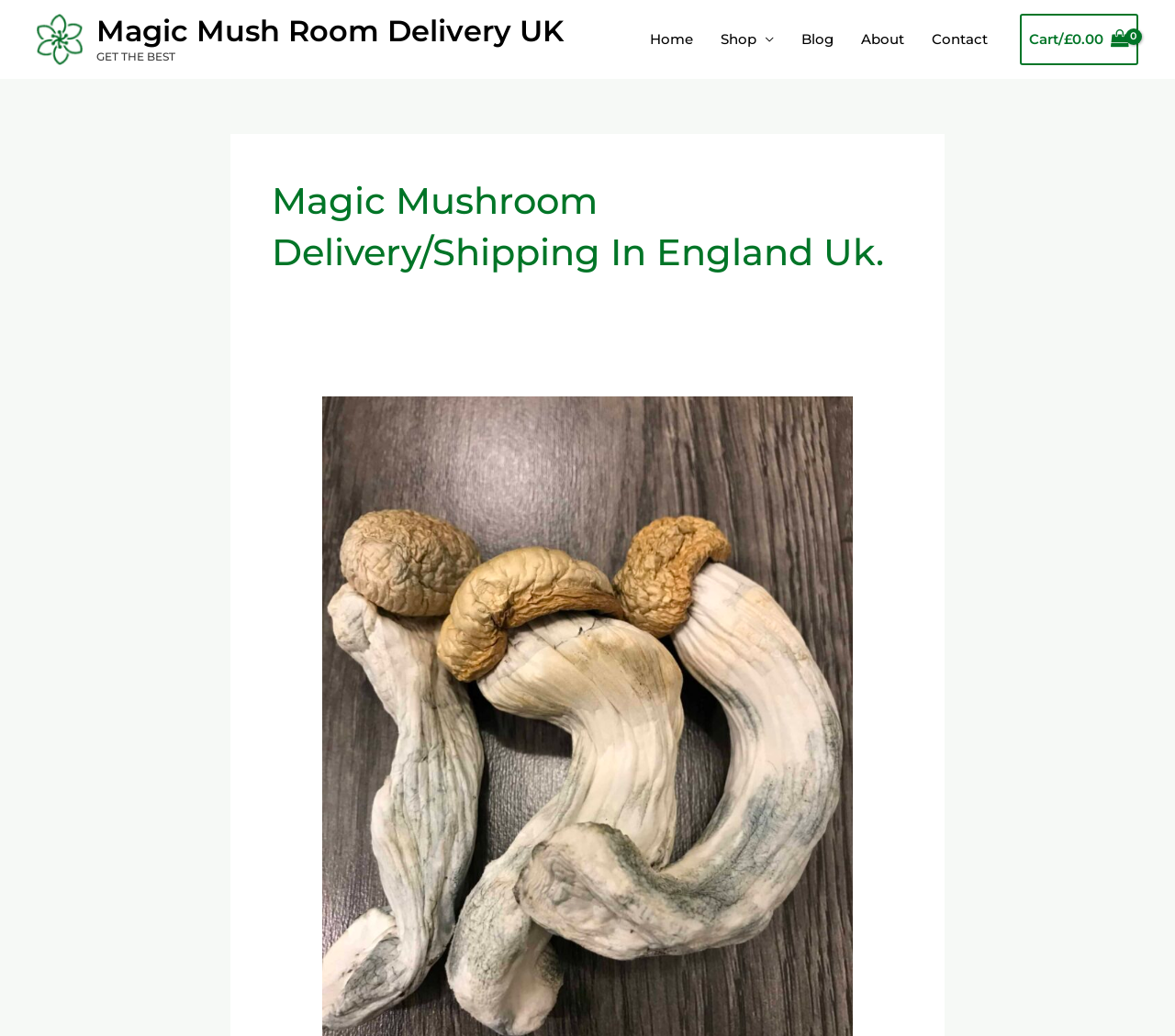Given the element description Home, predict the bounding box coordinates for the UI element in the webpage screenshot. The format should be (top-left x, top-left y, bottom-right x, bottom-right y), and the values should be between 0 and 1.

[0.541, 0.007, 0.602, 0.069]